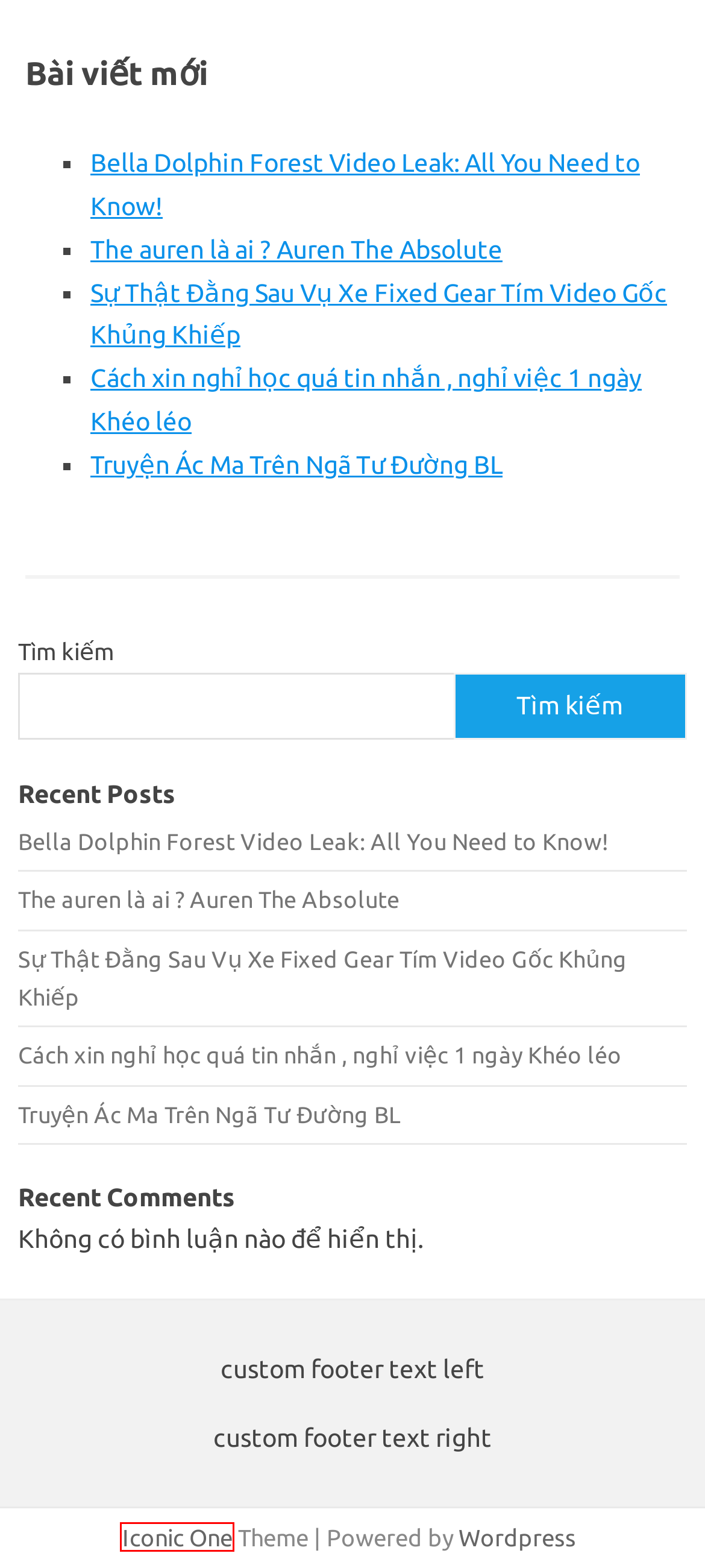You have a screenshot of a webpage with a red bounding box highlighting a UI element. Your task is to select the best webpage description that corresponds to the new webpage after clicking the element. Here are the descriptions:
A. Sự Thật Đằng Sau Vụ Xe Fixed Gear Tím Video Gốc Khủng Khiếp – Beef daily
B. Iconic One - Fully Responsive WordPress Blog Theme
C. Bella Dolphin Forest Video Leak: All You Need to Know! – Beef daily
D. Truyện Ác Ma Trên Ngã Tư Đường BL – Beef daily
E. The auren là ai ? Auren The Absolute – Beef daily
F. Beef daily
G. Cách xin nghỉ học quá tin nhắn , nghỉ việc 1 ngày Khéo léo – Beef daily
H. Blog Tool, Publishing Platform, and CMS – WordPress.org

B